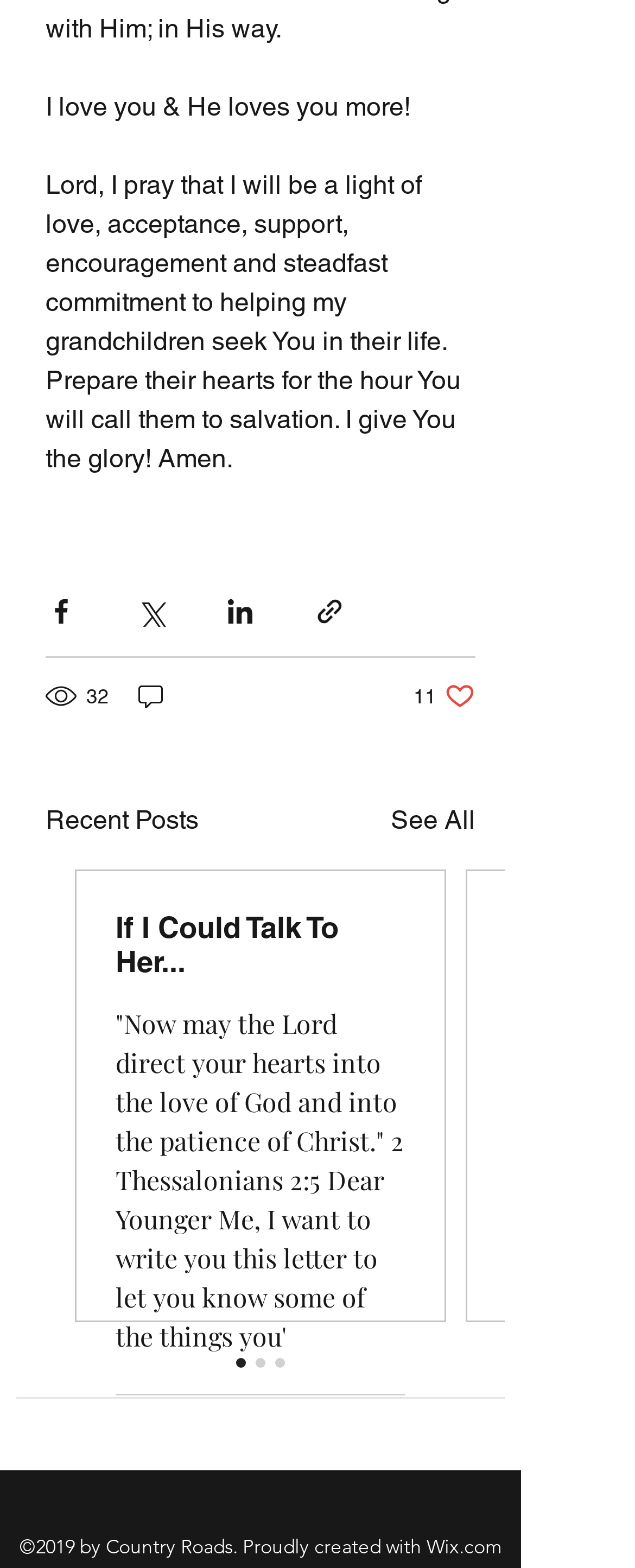What is the first sentence of the prayer?
Please give a well-detailed answer to the question.

I found the first sentence of the prayer by looking at the StaticText element with ID 745, which contains the text 'Lord, I pray that I will be a light of love, acceptance, support, encouragement and steadfast commitment to helping my grandchildren seek You in their life. Prepare their hearts for the hour You will call them to salvation. I give You the glory! Amen.' The first sentence of this text is 'Lord, I pray that I will be a light of love...'.